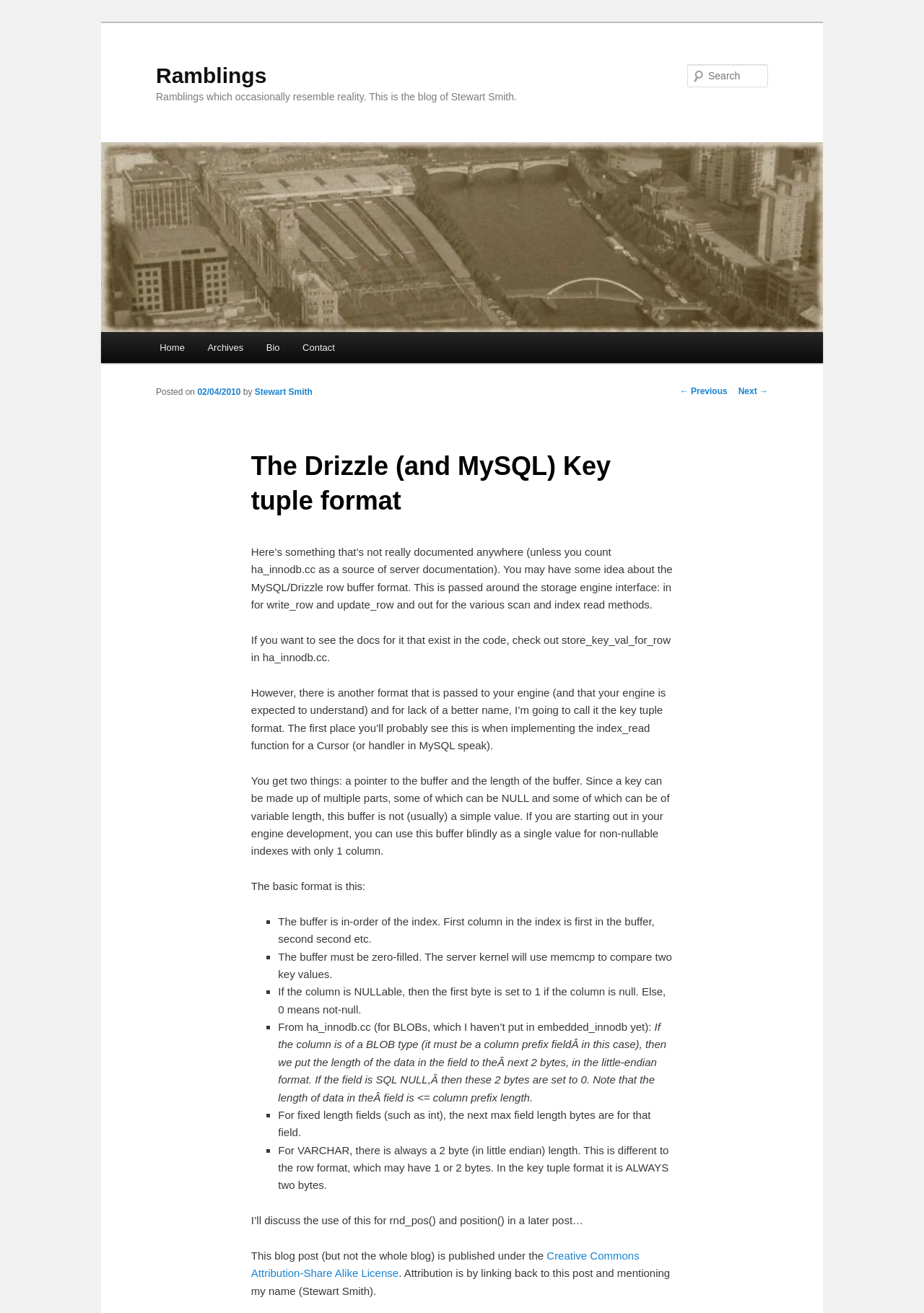Please provide the bounding box coordinates for the element that needs to be clicked to perform the following instruction: "Search for something". The coordinates should be given as four float numbers between 0 and 1, i.e., [left, top, right, bottom].

[0.744, 0.049, 0.831, 0.067]